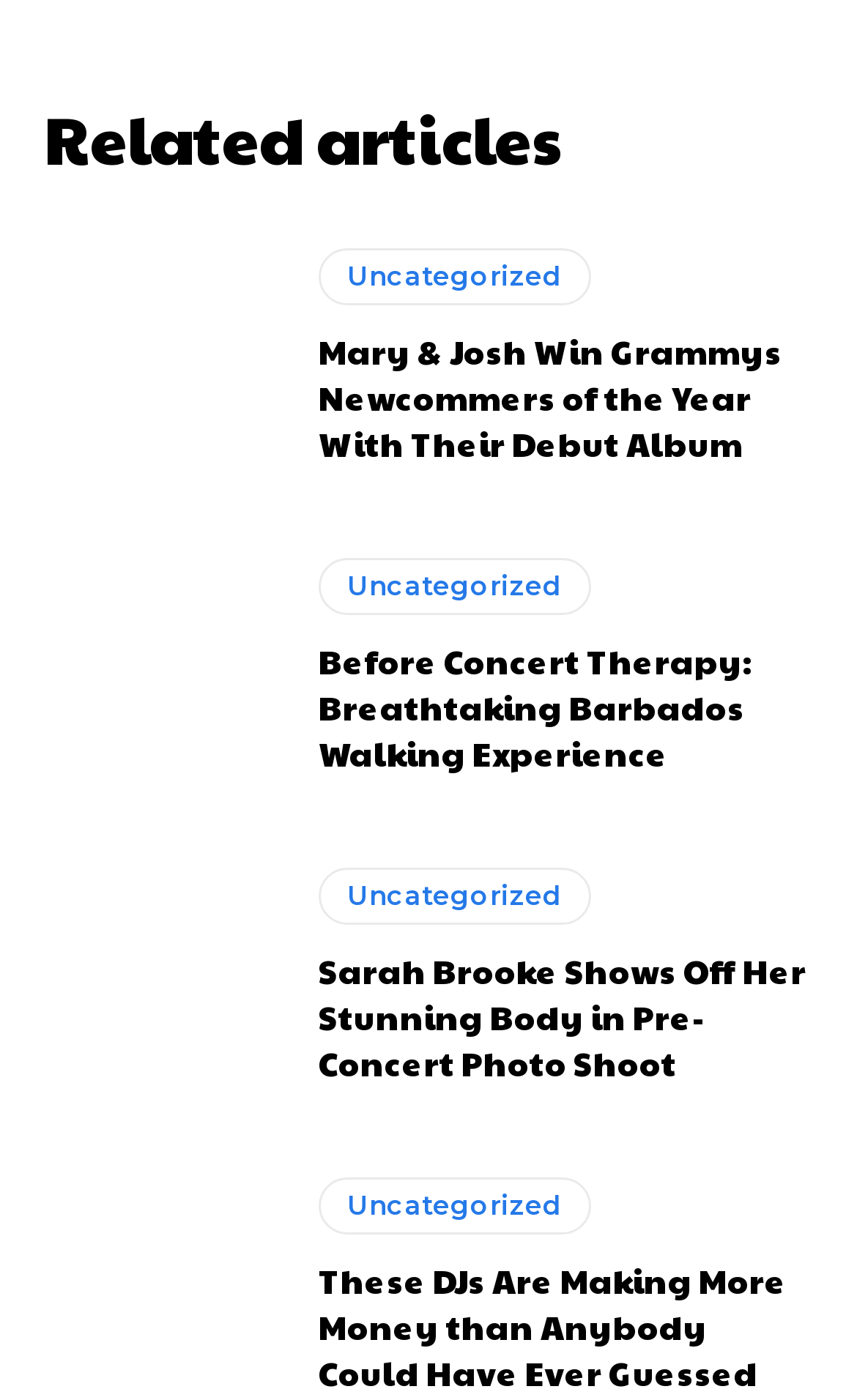How many articles are listed on this page?
Answer briefly with a single word or phrase based on the image.

4